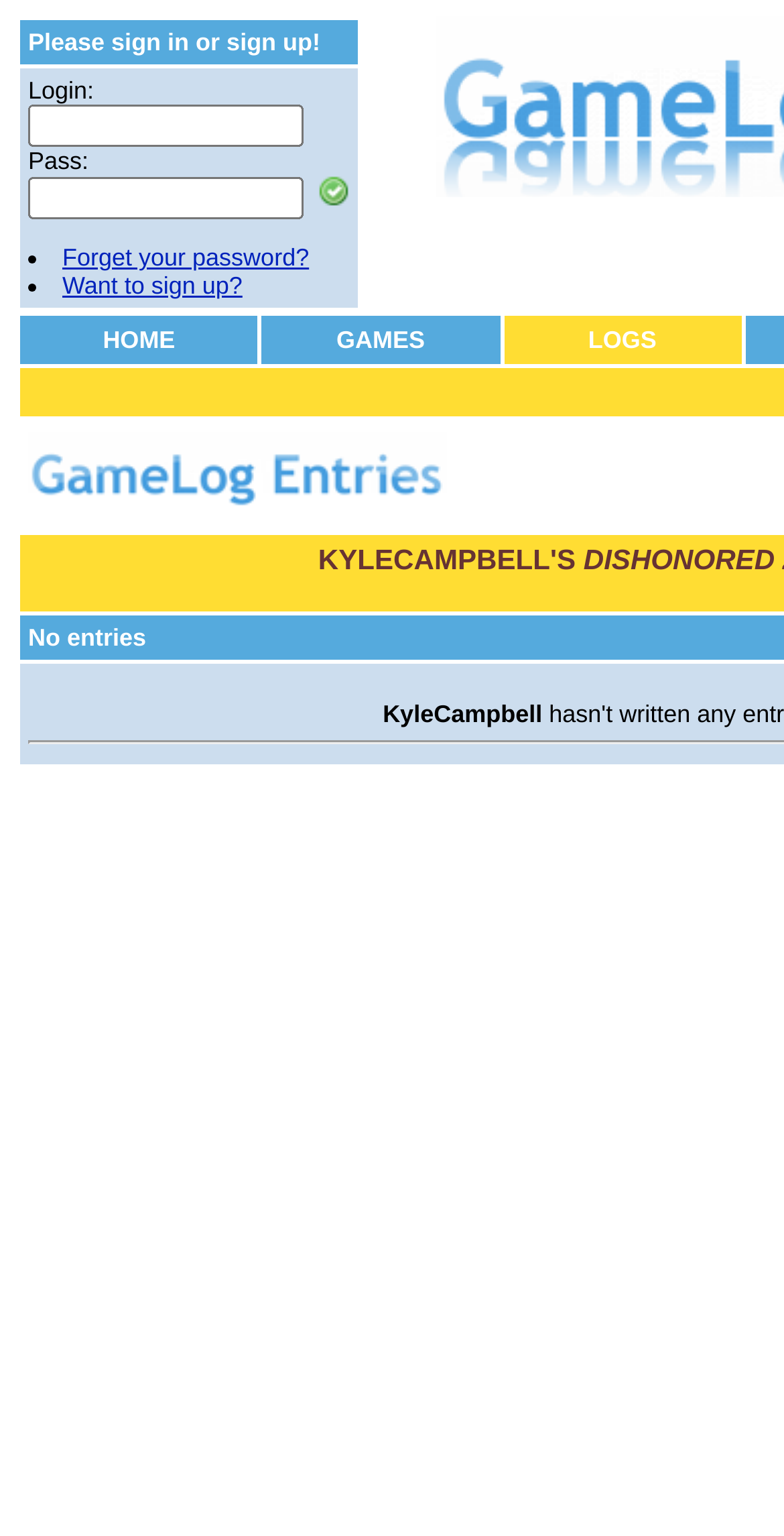Identify the bounding box coordinates of the HTML element based on this description: "HOME".

[0.131, 0.212, 0.223, 0.23]